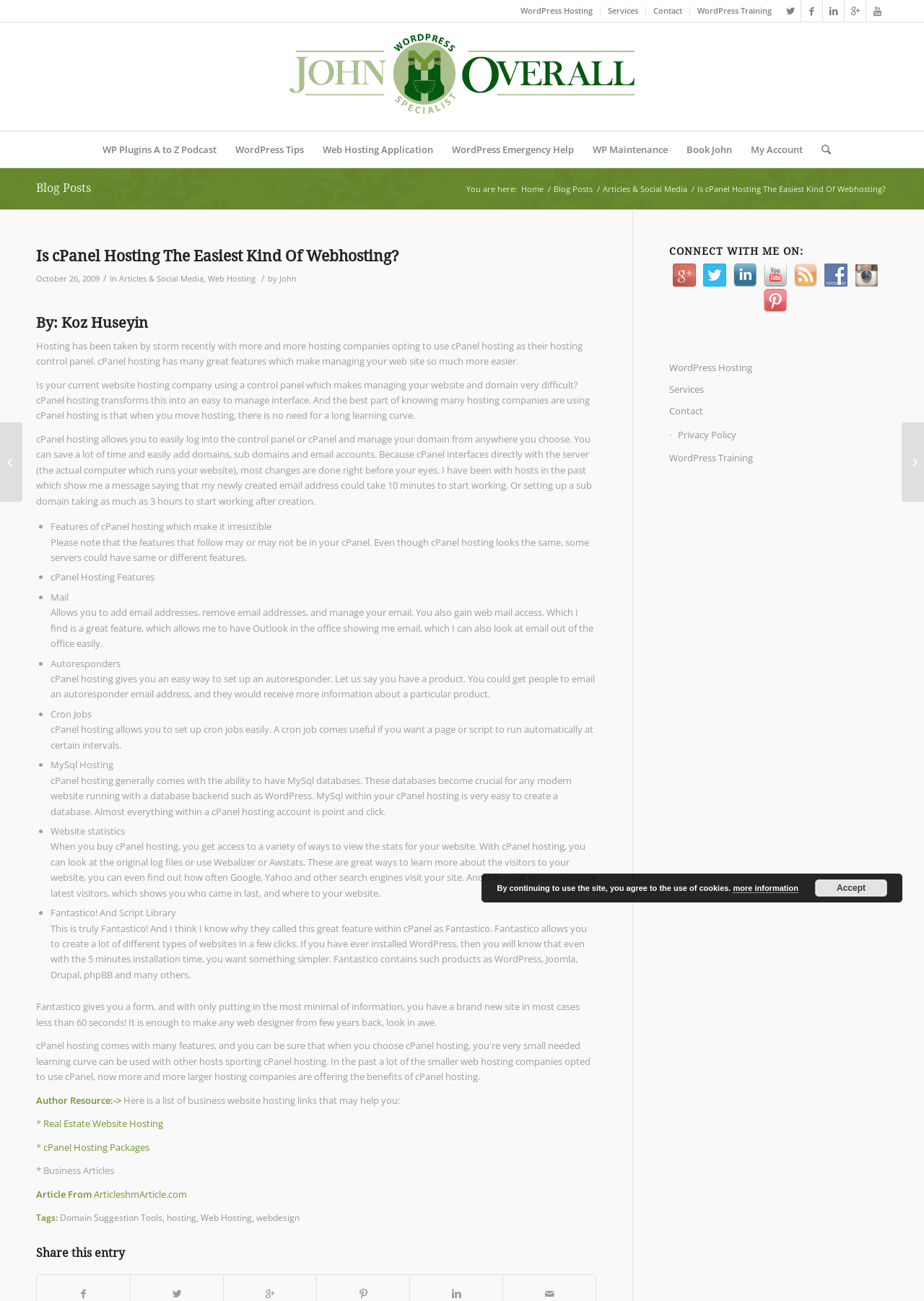Could you locate the bounding box coordinates for the section that should be clicked to accomplish this task: "View Recommended For You".

None